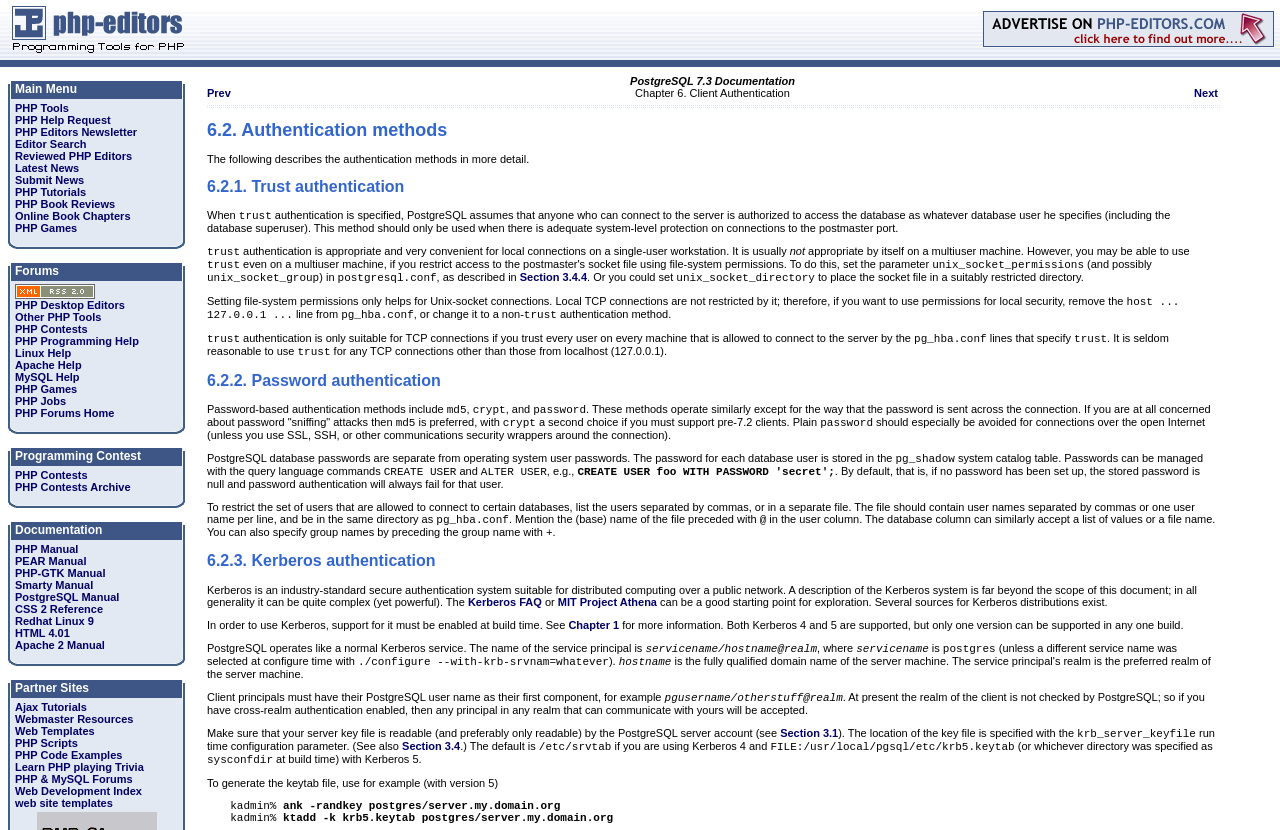What is the topic of the documentation section?
Please answer using one word or phrase, based on the screenshot.

PHP, PEAR, PHP-GTK, ...